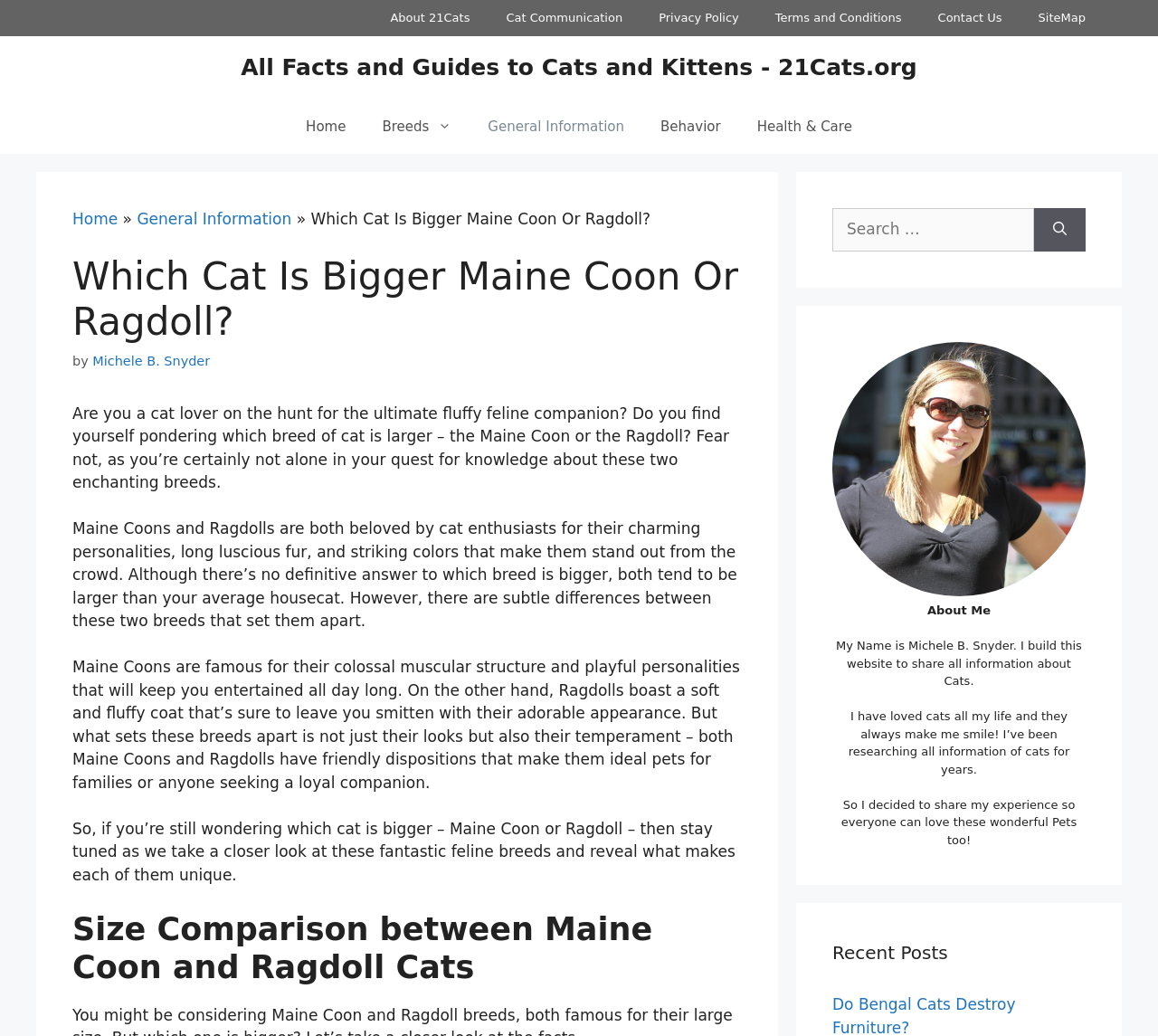Highlight the bounding box coordinates of the element you need to click to perform the following instruction: "Click on the 'Contact Us' link."

[0.794, 0.0, 0.881, 0.035]